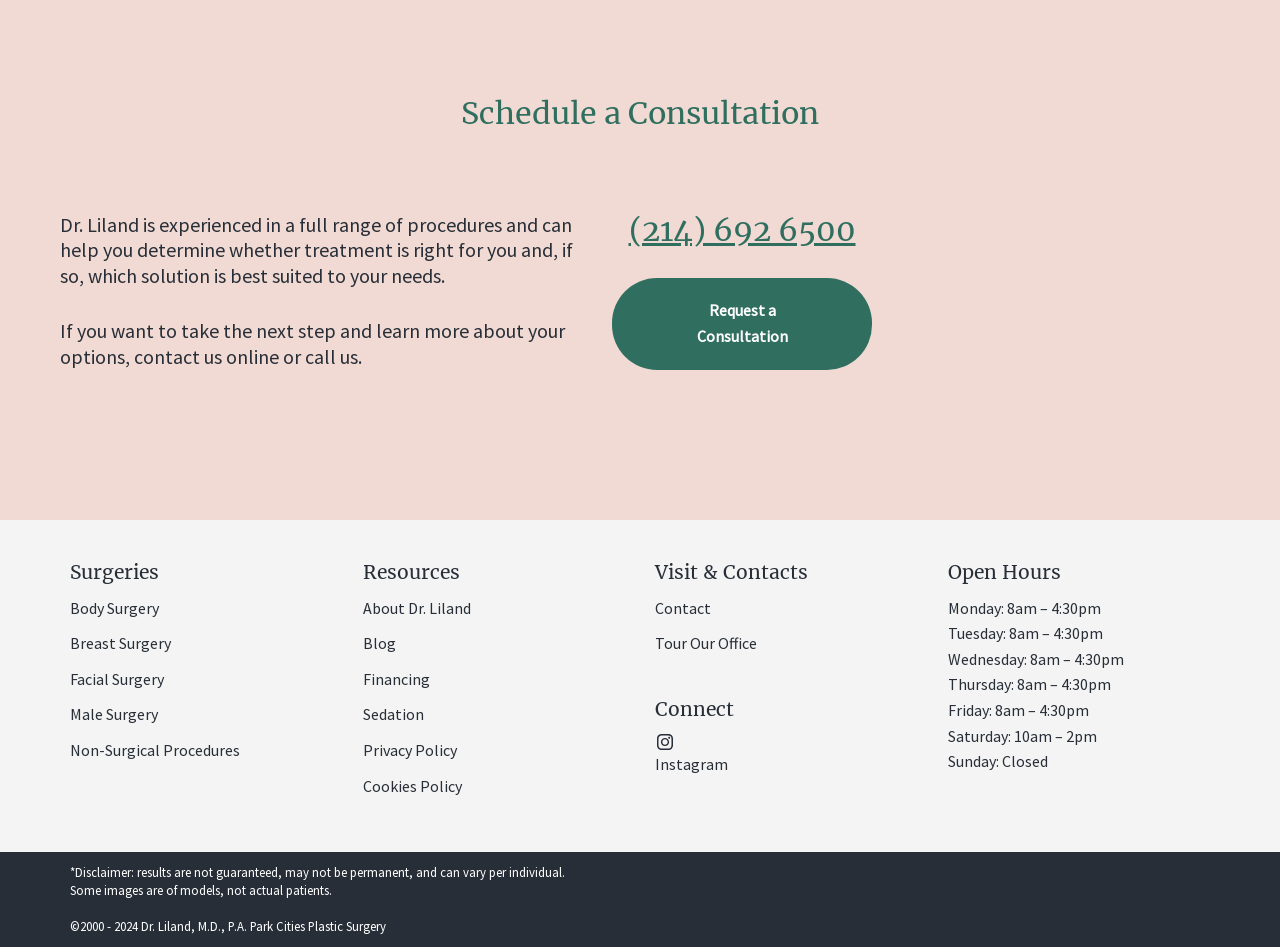Please mark the clickable region by giving the bounding box coordinates needed to complete this instruction: "Schedule a consultation".

[0.047, 0.1, 0.953, 0.138]